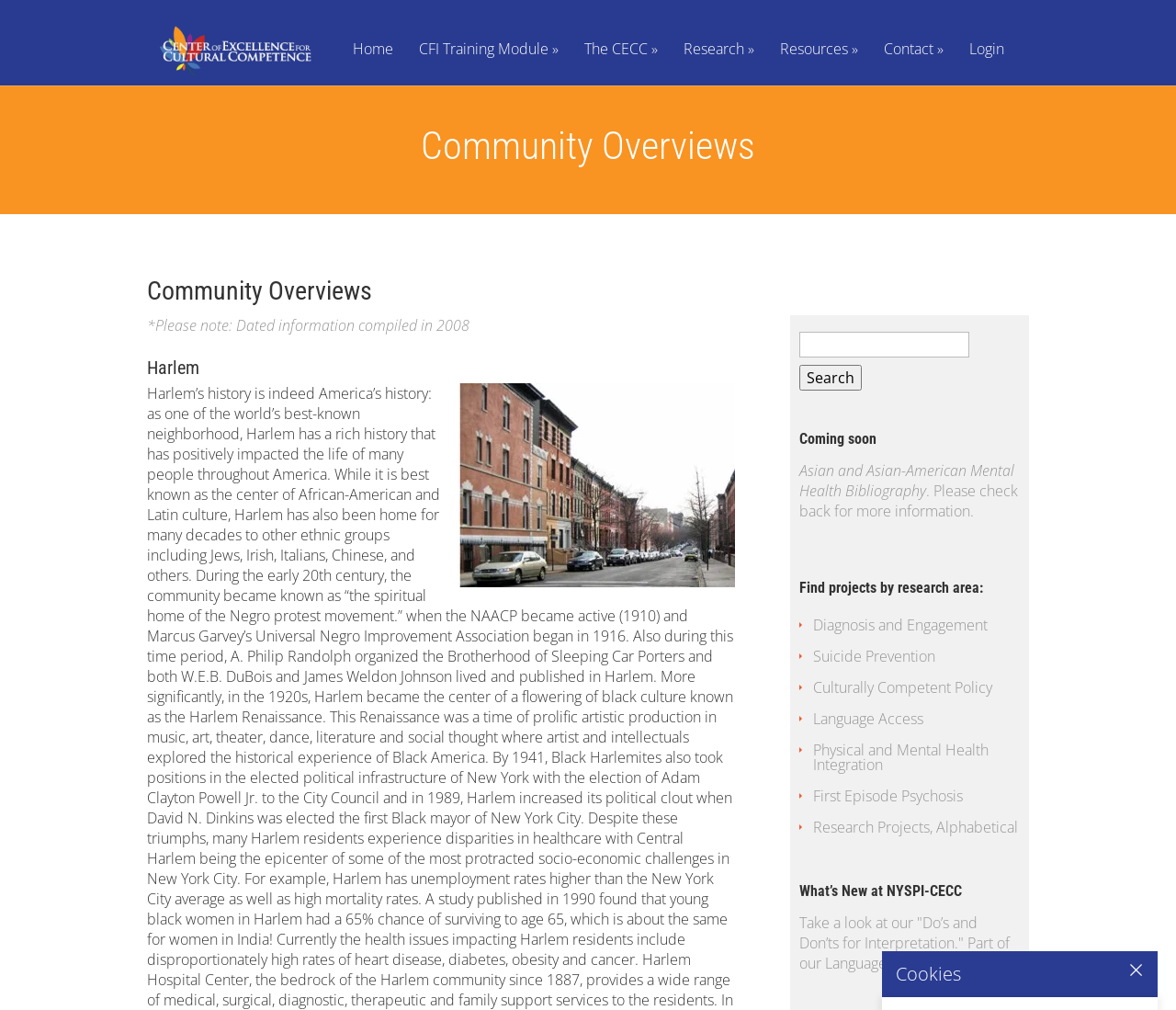Could you locate the bounding box coordinates for the section that should be clicked to accomplish this task: "Explore the Research Projects".

[0.691, 0.609, 0.84, 0.629]